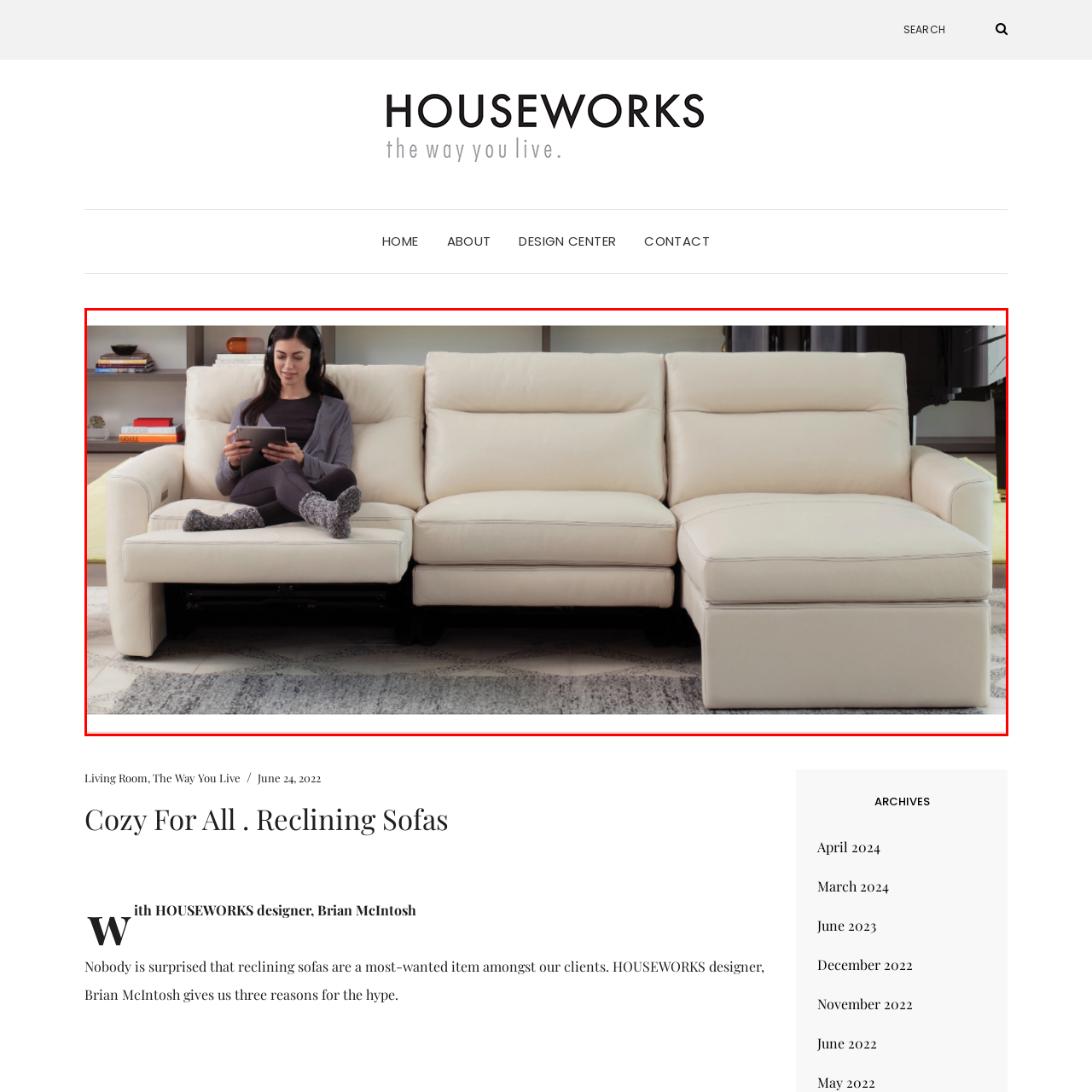Create an extensive caption describing the content of the image outlined in red.

The image showcases a cozy, contemporary reclining sofa that epitomizes comfort and style. A woman is seen relaxed on the light-colored sofa, intently engaging with her tablet. She is wearing comfortable loungewear and has her feet tucked comfortably on the sofa, accentuated by a pair of textured socks. The sofa features plush cushions that provide ample support, with a sleek design that integrates seamlessly into the modern living space. Behind the sofa, soft lighting highlights a bookshelf filled with colorful decor, adding a welcoming atmosphere to the room. This setting captures the essence of relaxation at home, making it an ideal choice for those seeking comfort in their living spaces.